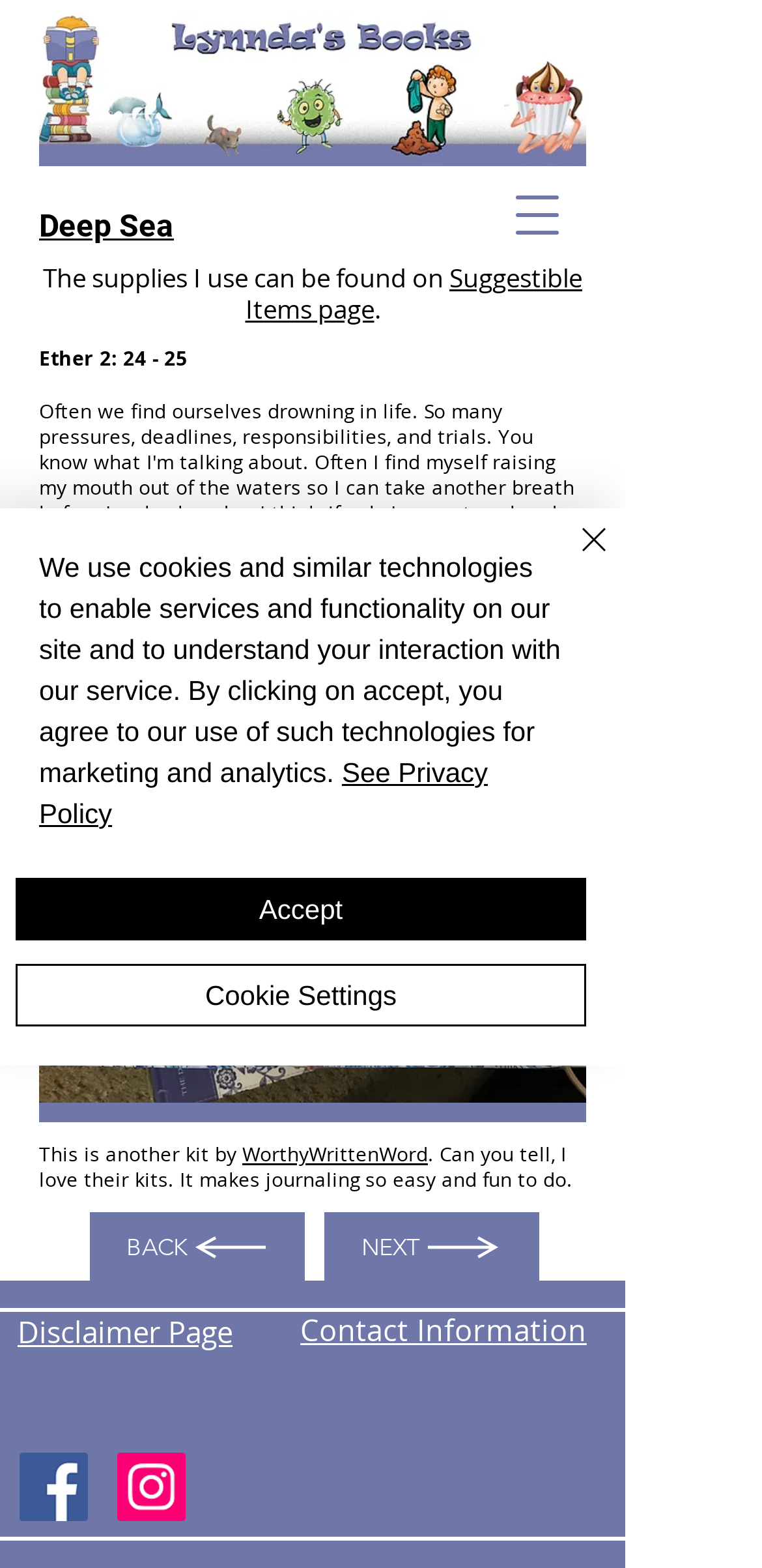Describe every aspect of the webpage in a detailed manner.

The webpage is about "Deep Sea" and appears to be a personal blog or journal. At the top, there is a large image taking up most of the width, with a heading "Deep Sea" centered above it. Below the image, there is a paragraph of text discussing the supplies used, with links to a "Suggestible Items page" and another website.

Further down, there are two sections of text, one discussing a kit by "WorthyWrittenWord" and another mentioning journaling. These sections are accompanied by a large image in between them.

At the bottom of the page, there are navigation links, including "Back" and "Next" buttons, as well as a button to open a navigation menu. Below this, there is a copyright notice and links to "Wix.com" and "Contact Information".

In the footer, there are social media links, including Facebook and Instagram, represented by their respective icons. Additionally, there is a "Disclaimer Page" link.

A prominent alert message is displayed, informing users about the use of cookies and similar technologies on the site. The alert includes links to "See Privacy Policy" and buttons to "Accept" or adjust "Cookie Settings". There is also a "Close" button to dismiss the alert.